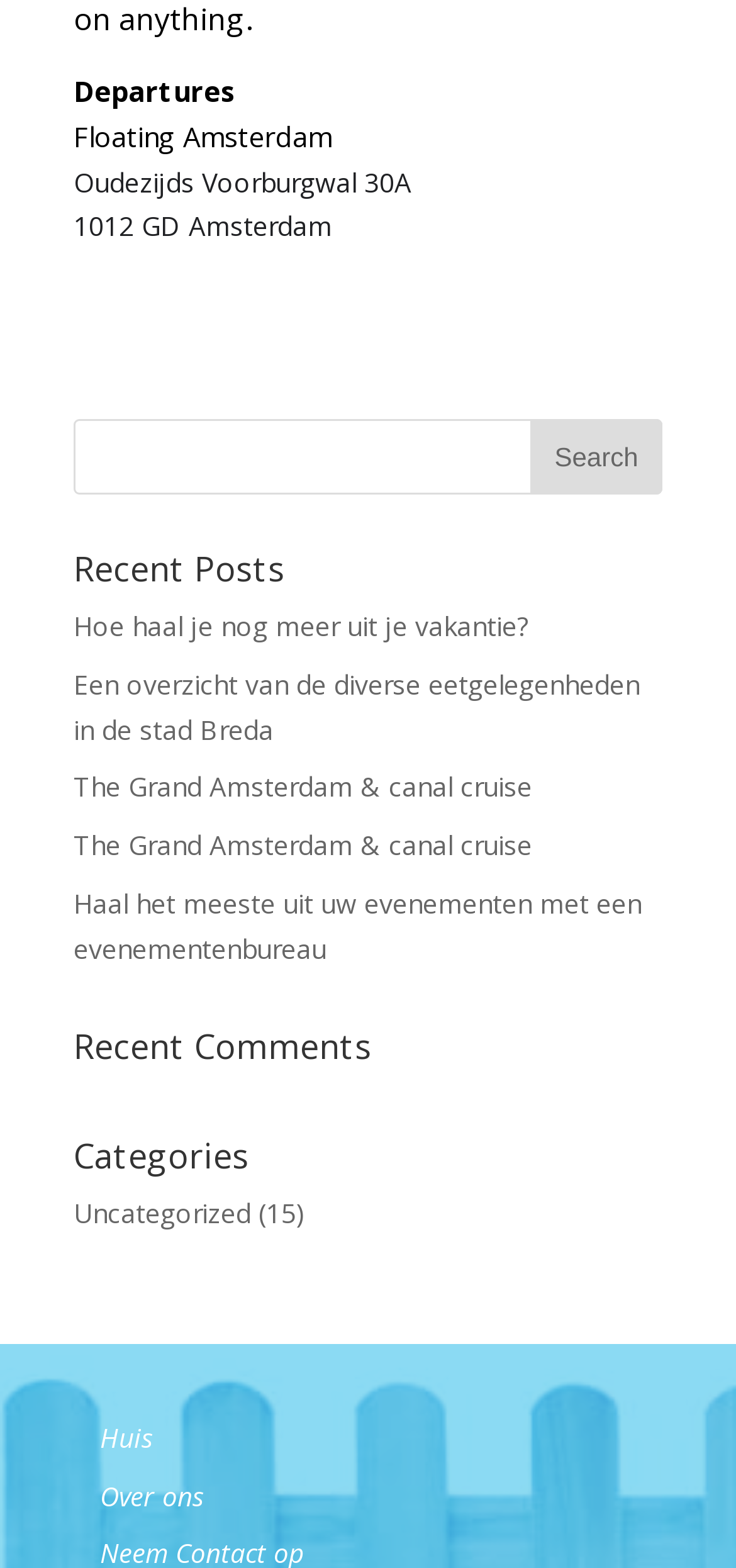Determine the bounding box coordinates of the region I should click to achieve the following instruction: "Read recent post about 'Hoe haal je nog meer uit je vakantie?'". Ensure the bounding box coordinates are four float numbers between 0 and 1, i.e., [left, top, right, bottom].

[0.1, 0.388, 0.718, 0.411]